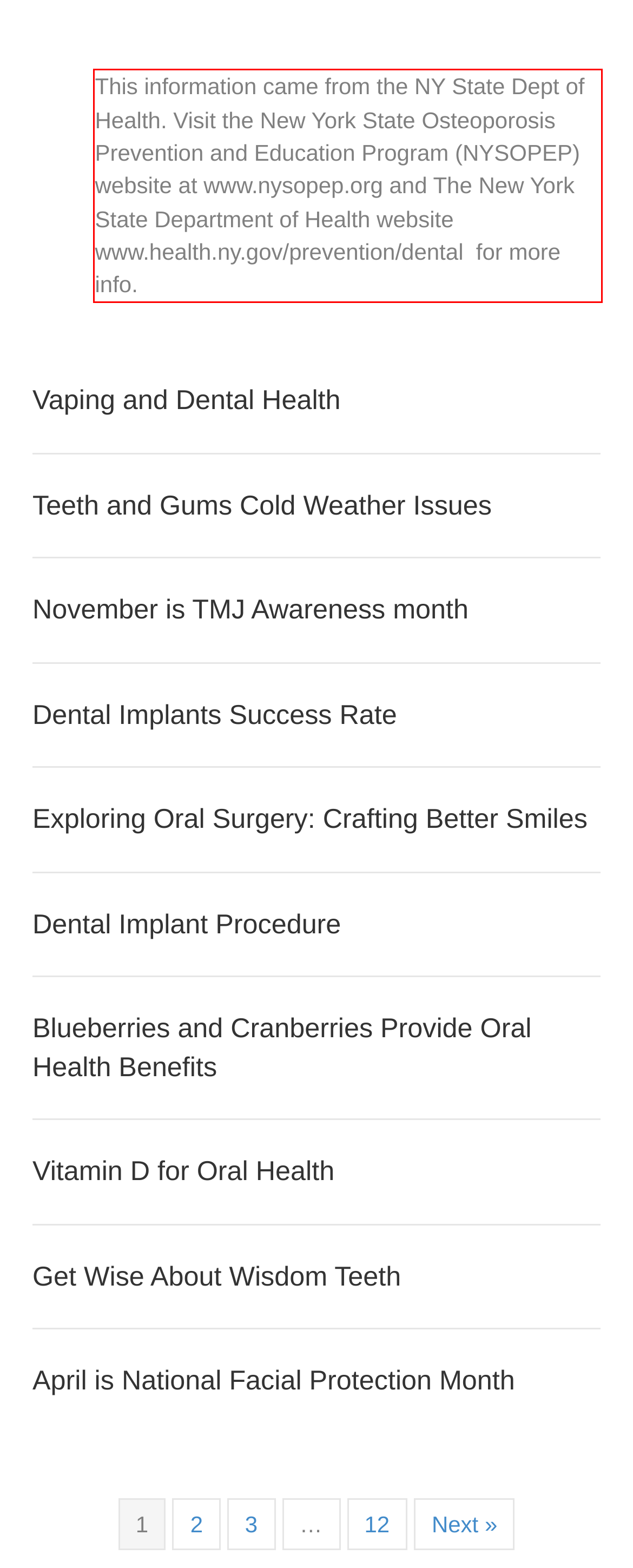View the screenshot of the webpage and identify the UI element surrounded by a red bounding box. Extract the text contained within this red bounding box.

This information came from the NY State Dept of Health. Visit the New York State Osteoporosis Prevention and Education Program (NYSOPEP) website at www.nysopep.org and The New York State Department of Health website www.health.ny.gov/prevention/dental for more info.